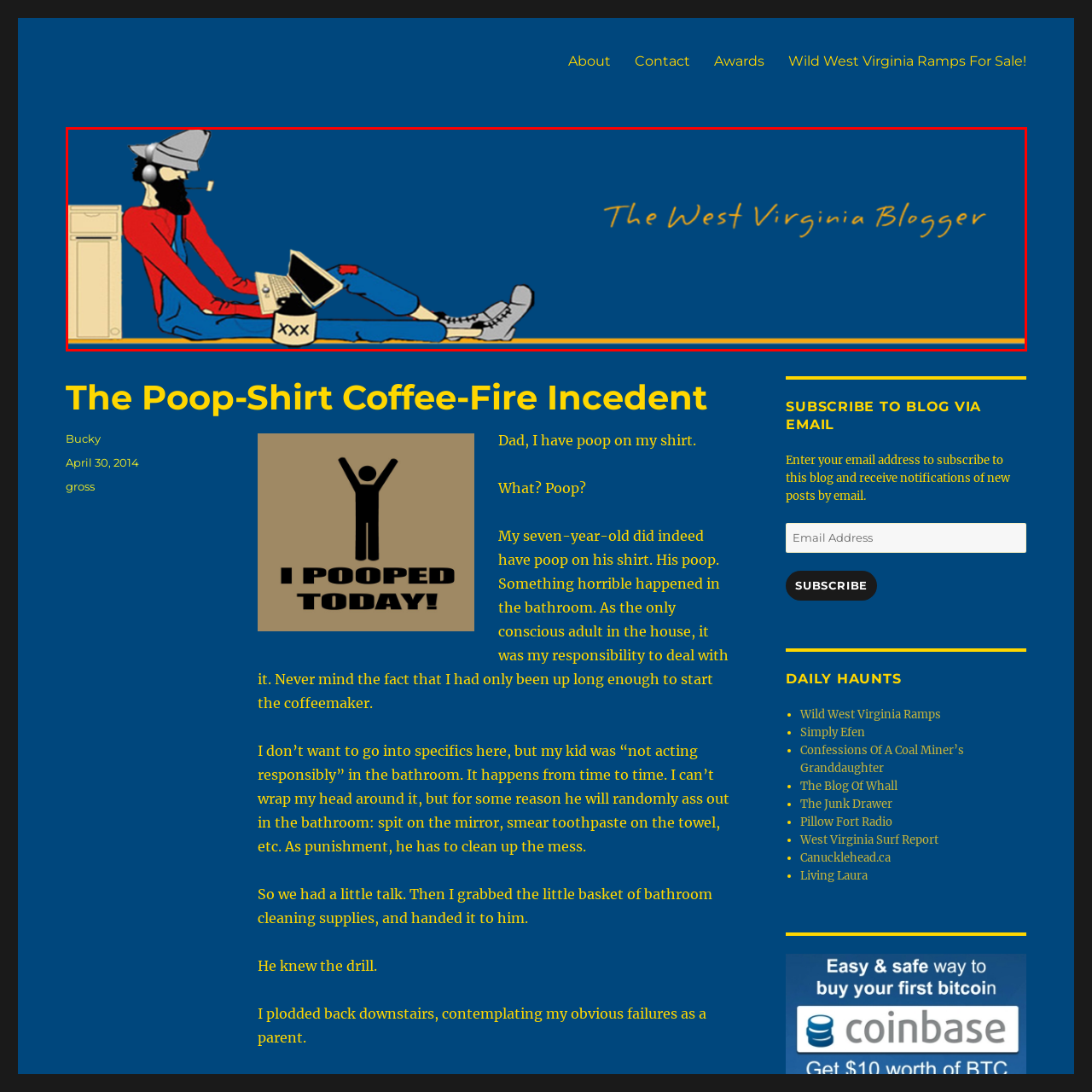Please analyze the portion of the image highlighted by the red bounding box and respond to the following question with a detailed explanation based on what you see: What is written to the right of the character?

The bold text 'The West Virginia Blogger' is written to the right of the character, which suggests a connection to everyday life and personal storytelling rooted in West Virginia culture.